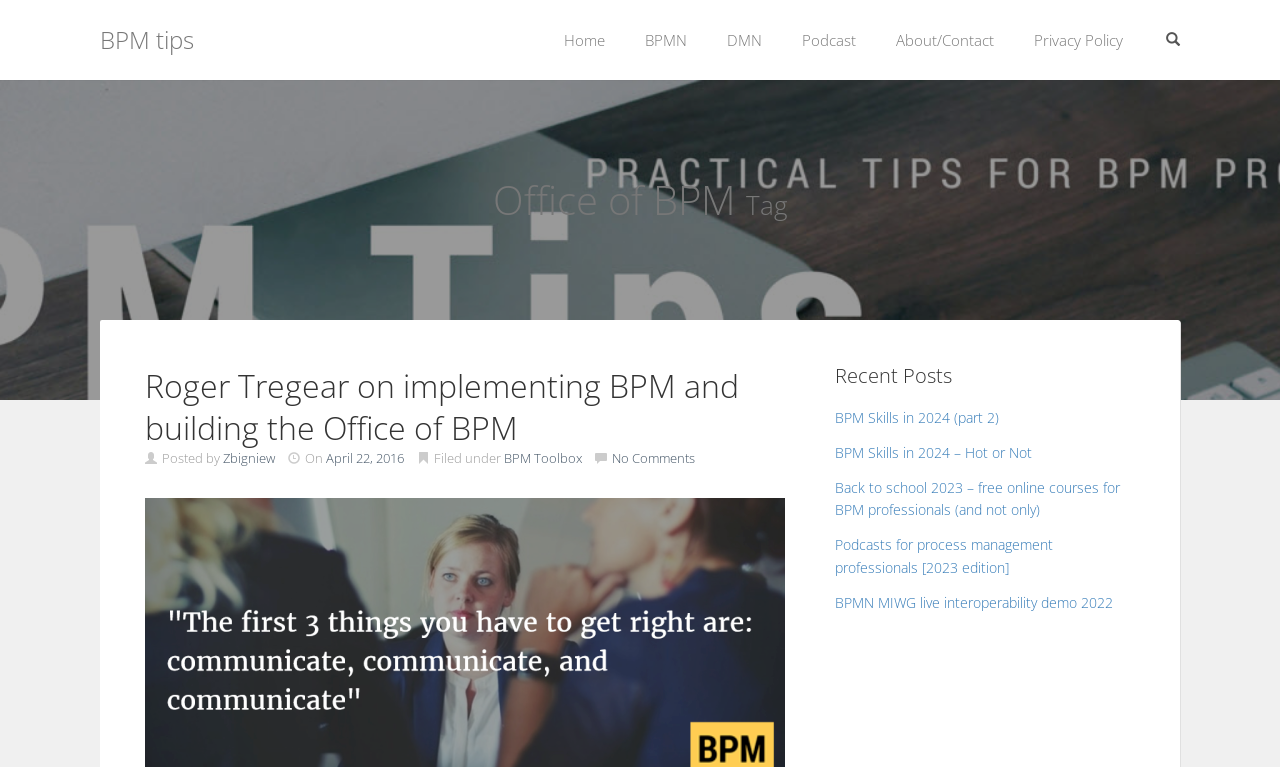Provide the bounding box coordinates for the area that should be clicked to complete the instruction: "View recent posts".

[0.652, 0.476, 0.887, 0.505]